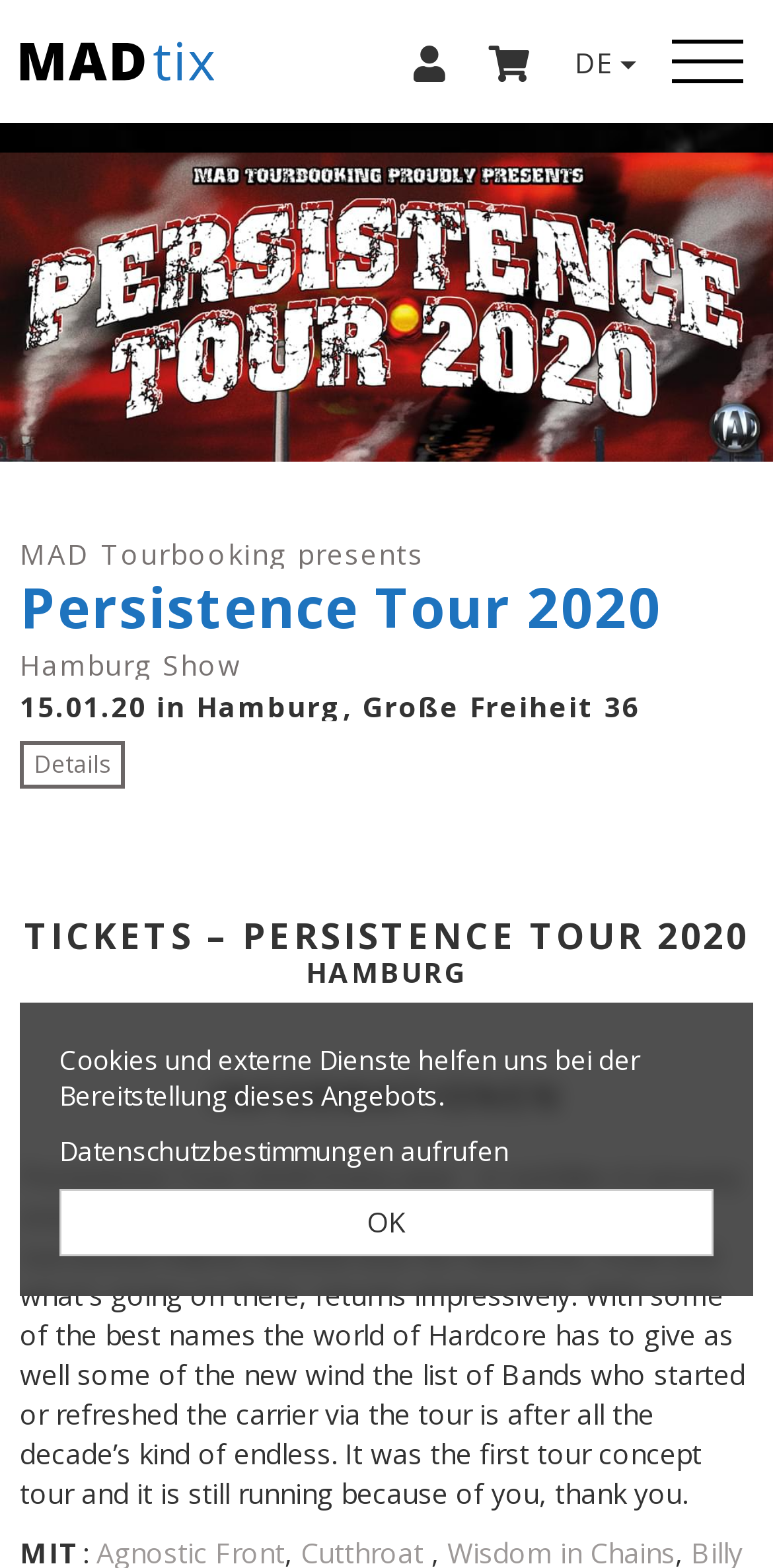Find the bounding box coordinates of the UI element according to this description: "aria-label="Copy link"".

None